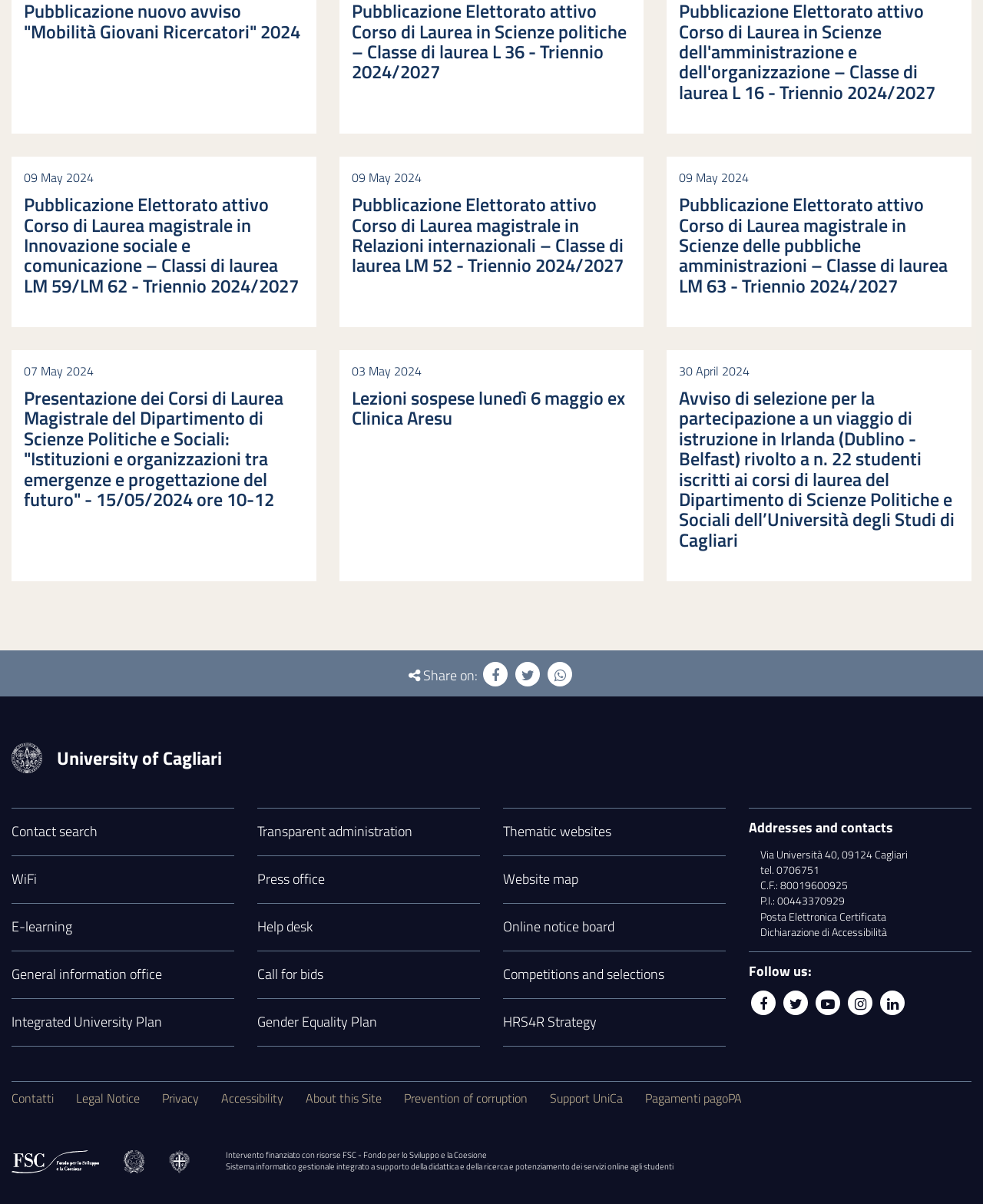Can you provide the bounding box coordinates for the element that should be clicked to implement the instruction: "search DogBreedz.com"?

None